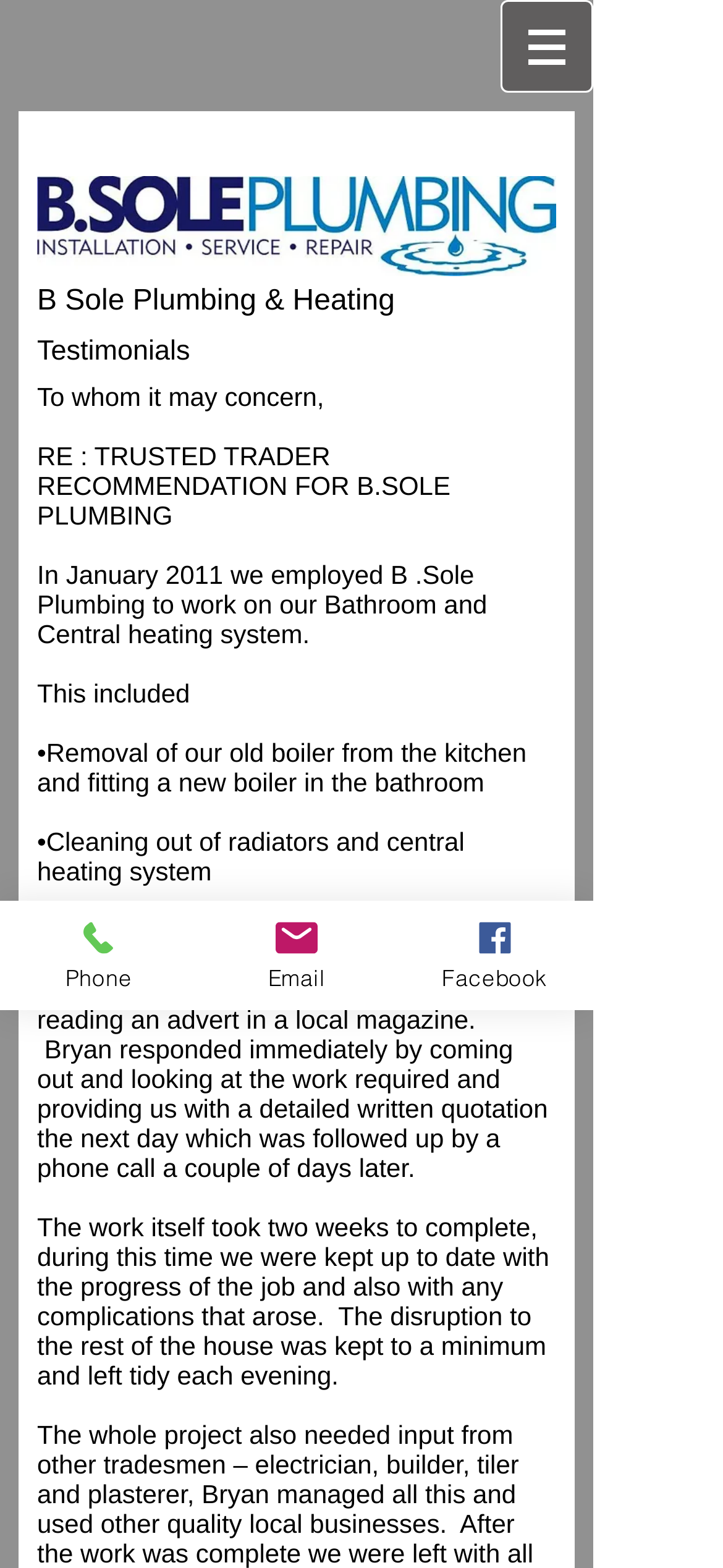Please find the bounding box for the UI component described as follows: "Facebook".

[0.547, 0.574, 0.821, 0.644]